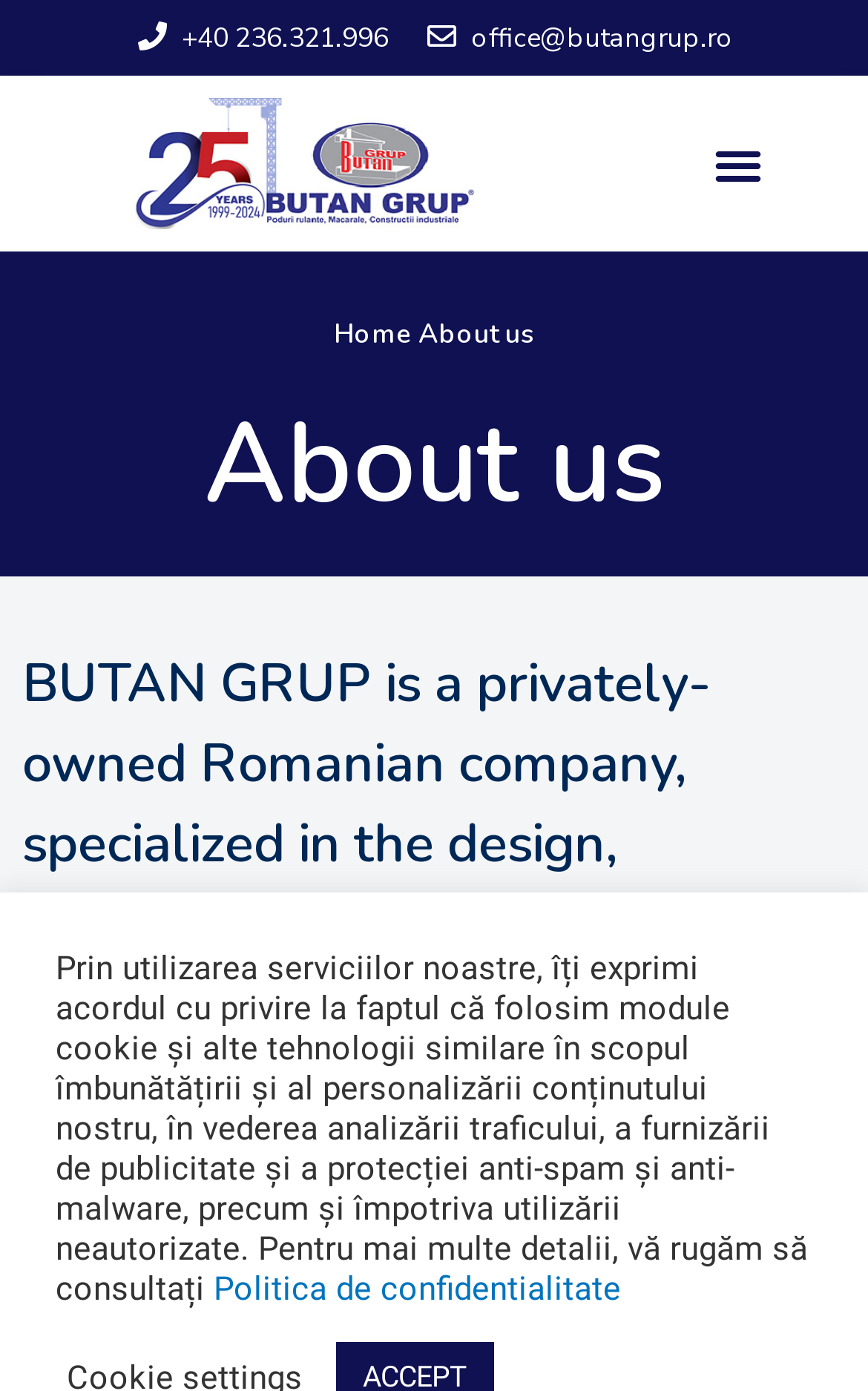Respond to the following question using a concise word or phrase: 
Where is the company's administrative headquarters located?

Galati, Str. Traian, no 463